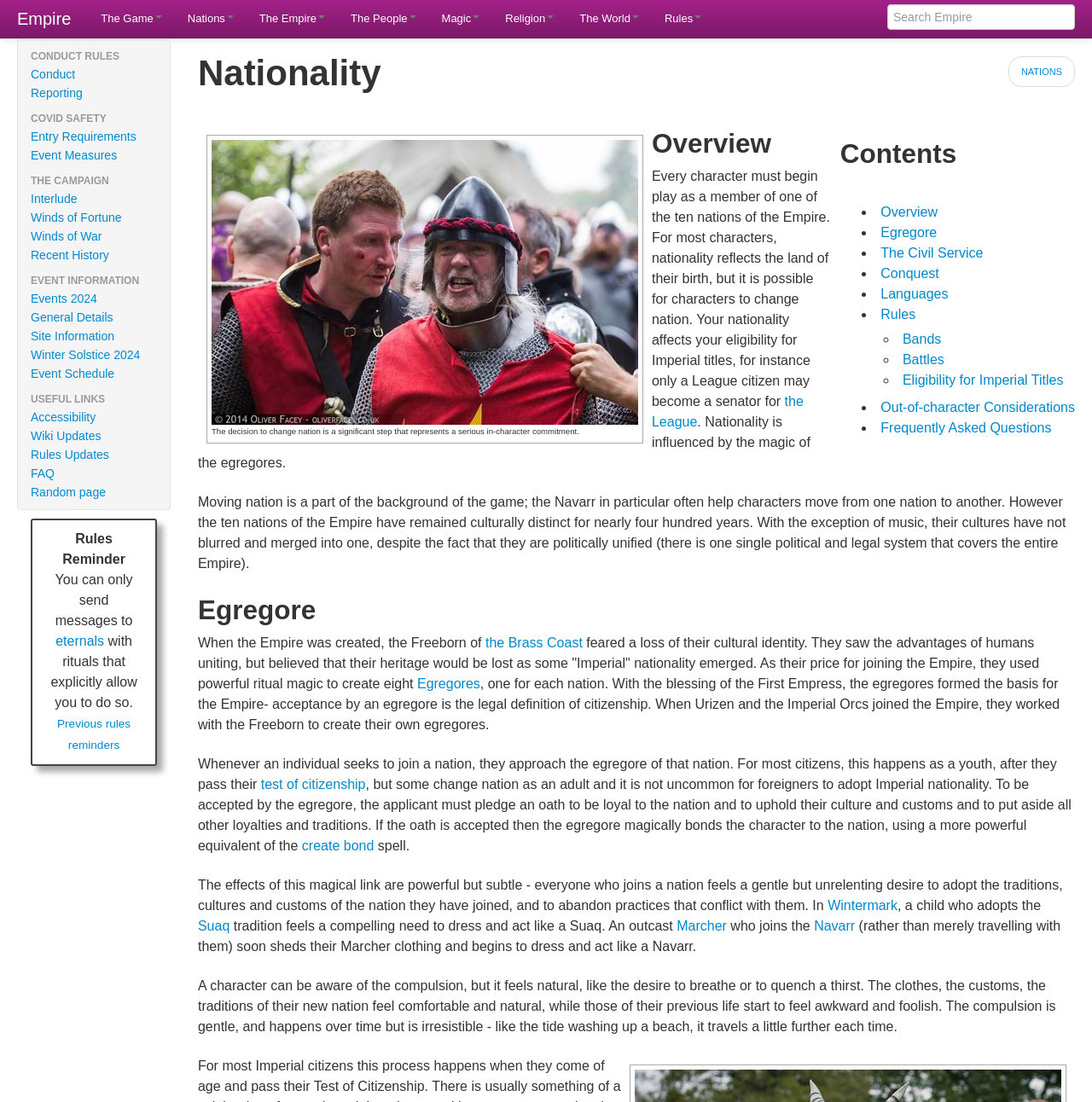Use a single word or phrase to respond to the question:
What is the name of the section that contains information about the rules of the game?

Rules